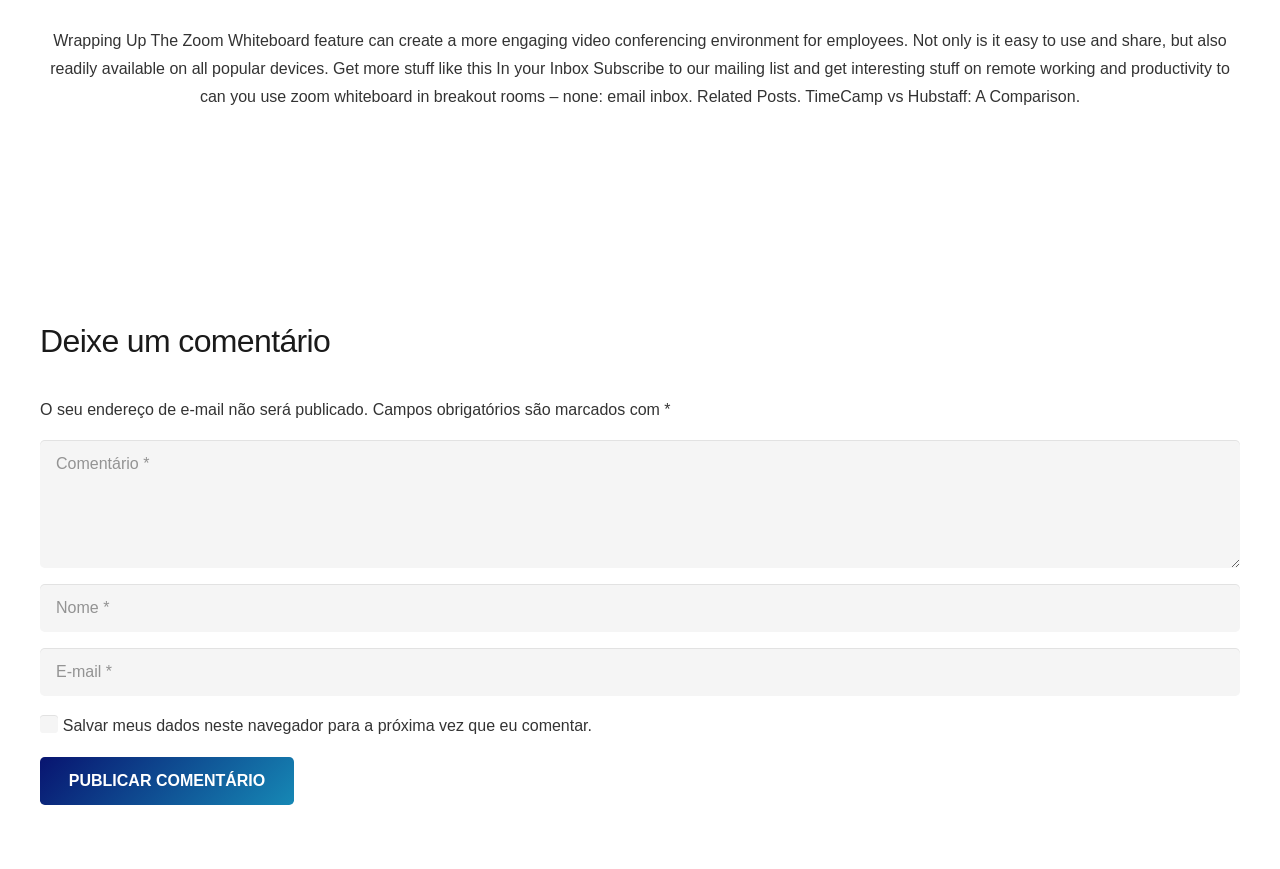Provide a one-word or one-phrase answer to the question:
What is the warning message below the Email field?

Enter a valid email address